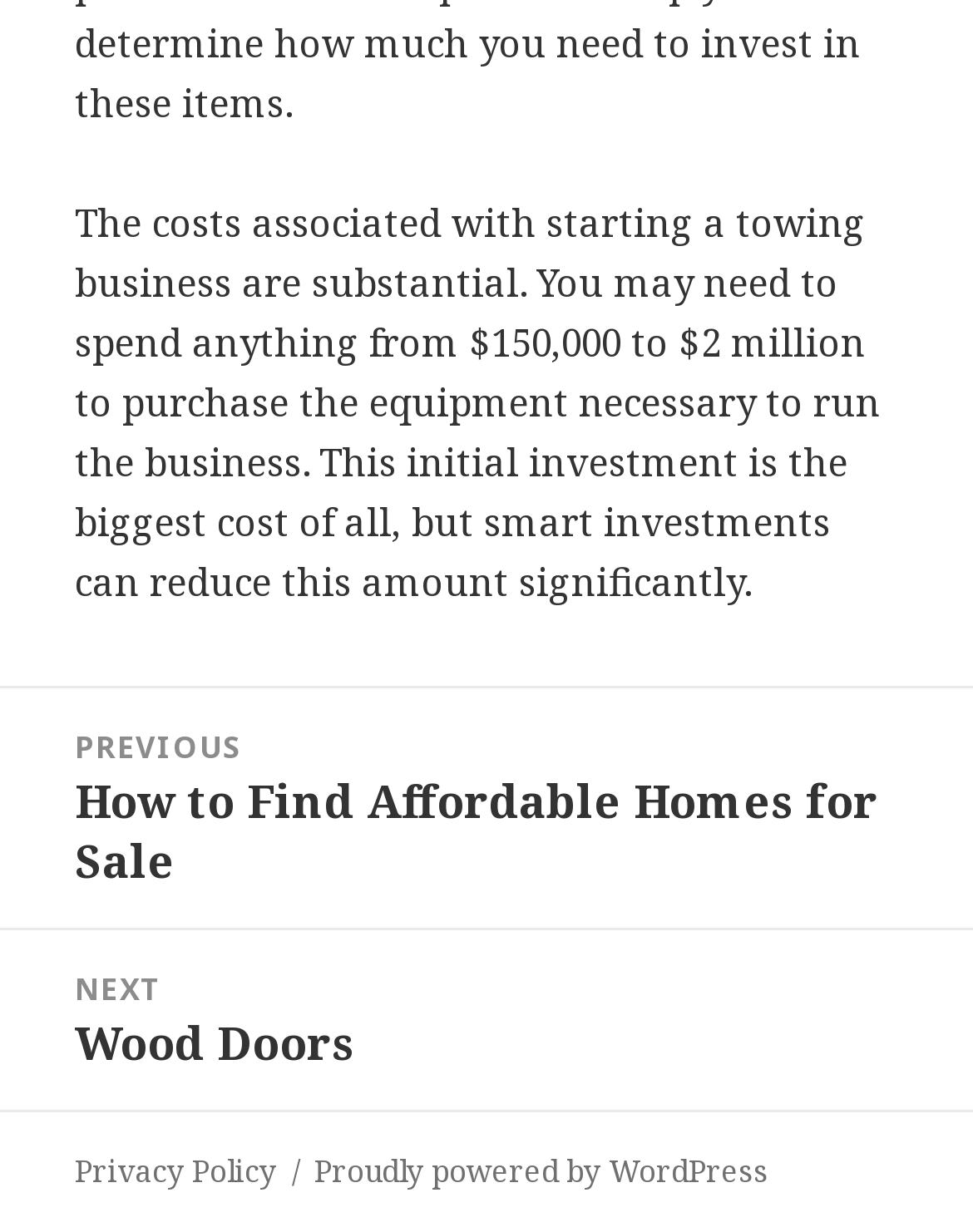Please analyze the image and provide a thorough answer to the question:
How many navigation links are available?

There are two navigation links available, 'Previous post: How to Find Affordable Homes for Sale' and 'Next post: Wood Doors', which are located below the main content.